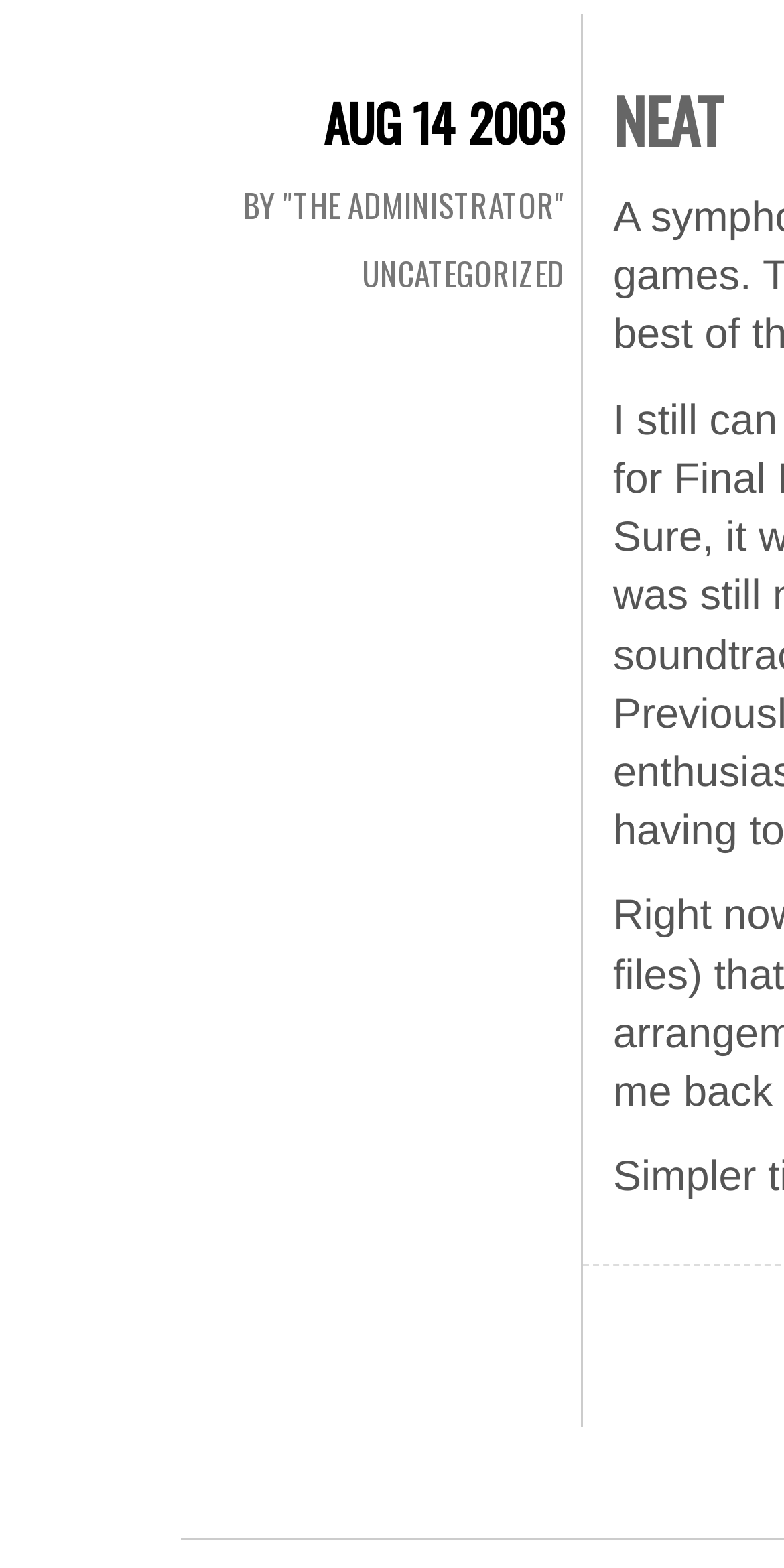Identify the bounding box coordinates for the UI element described as: "By "The Administrator"".

[0.31, 0.115, 0.721, 0.146]